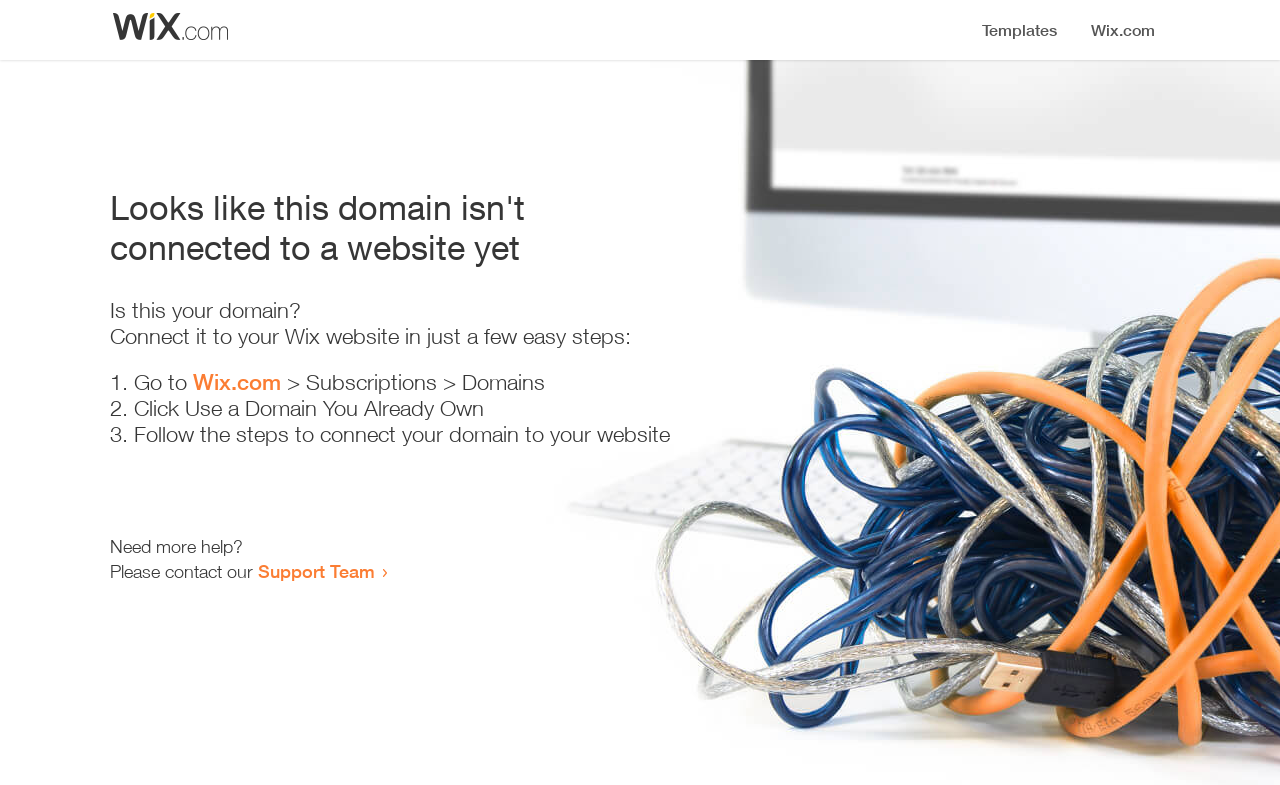Determine the title of the webpage and give its text content.

Looks like this domain isn't
connected to a website yet